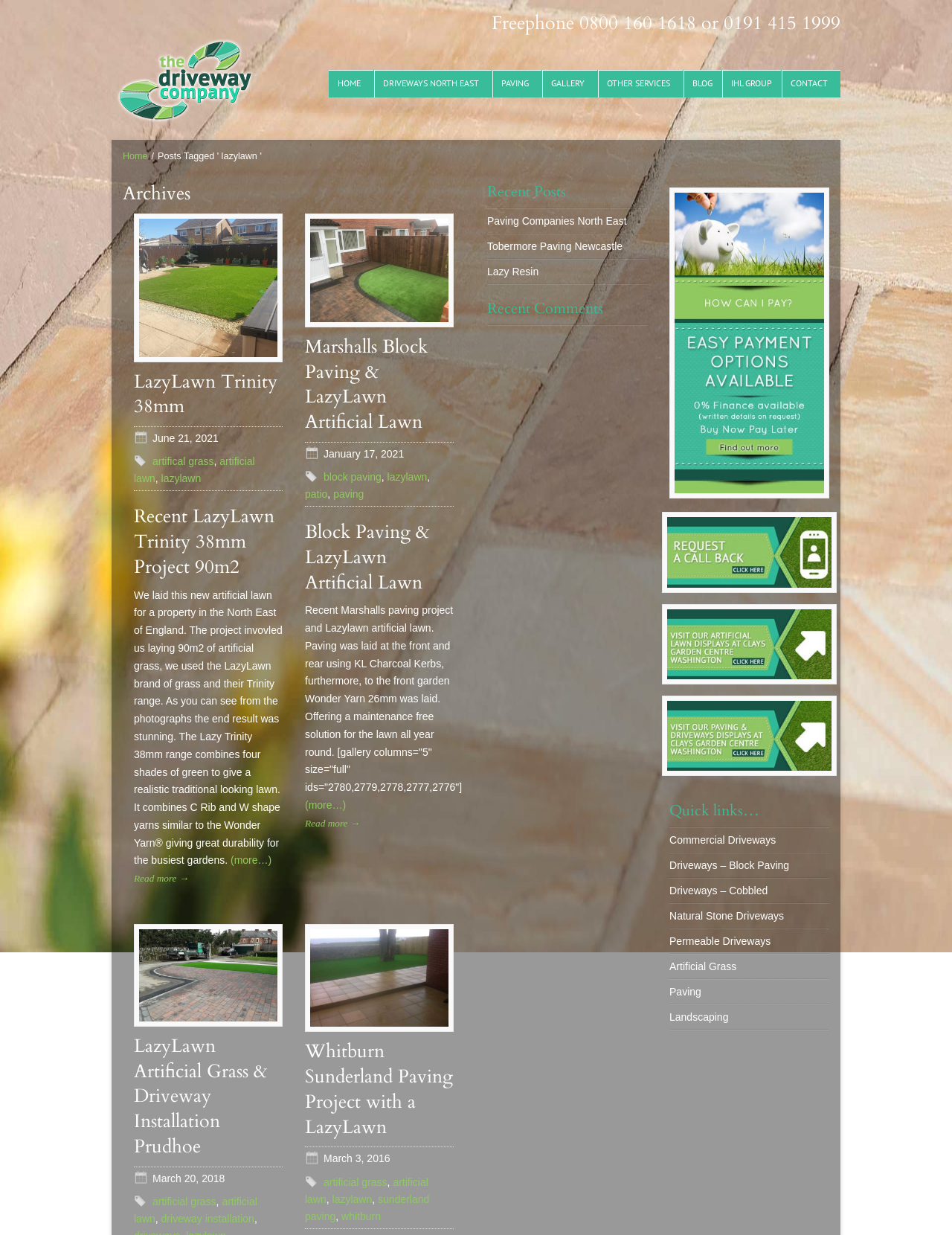What type of project is described in the article 'LazyLawn Trinity 38mm'?
Use the screenshot to answer the question with a single word or phrase.

Artificial lawn installation